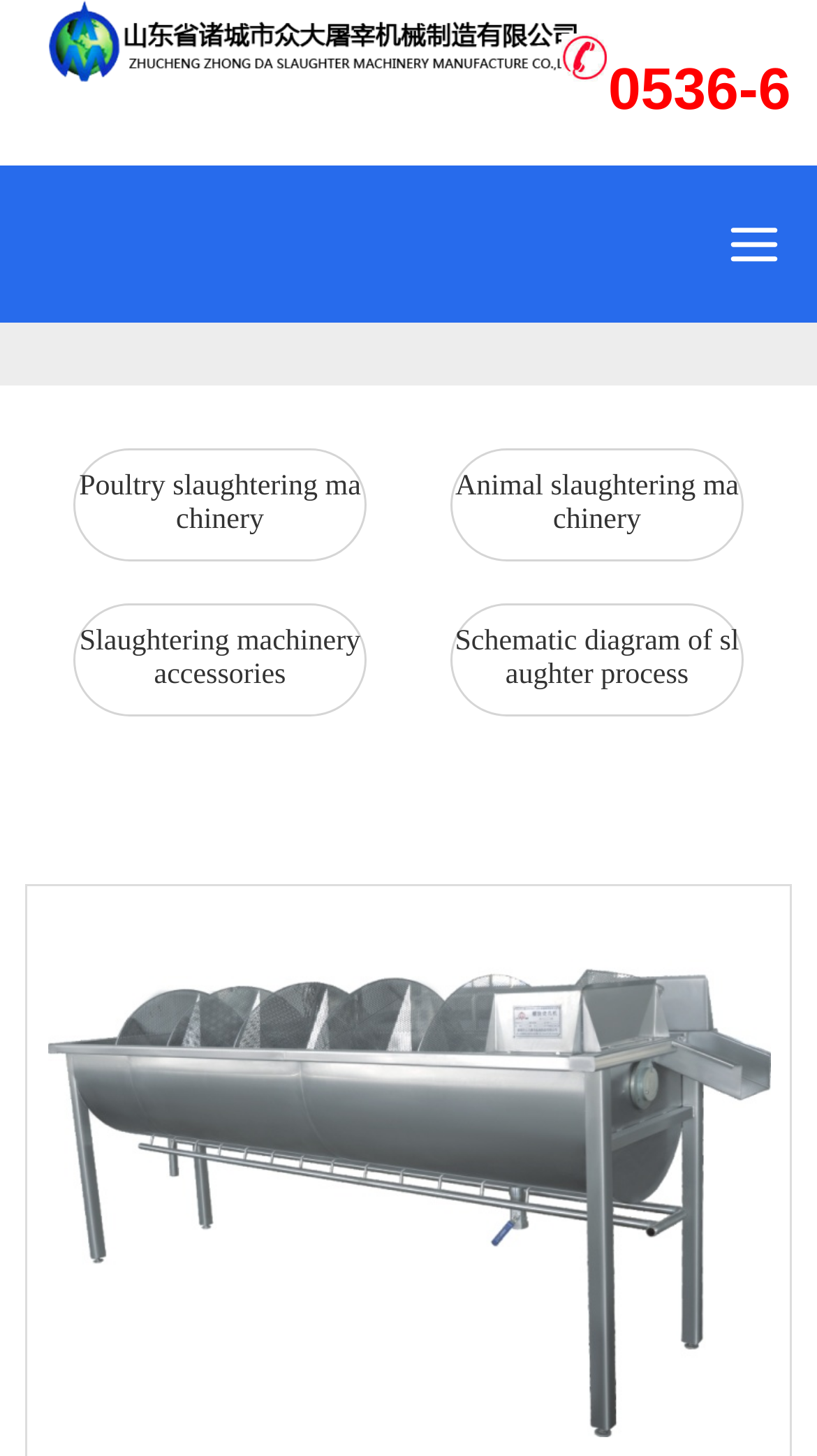Describe all the visual and textual components of the webpage comprehensively.

The webpage is about the spiral hot claw machine, a crucial equipment in the poultry slaughter production line. At the top-left corner, there is a link to "山东省诸城市众大屠宰机械制造有限公司" (Shandong Zhucheng Zhongda Slaughter Machinery Manufacture Co., Ltd.) accompanied by an image with the same name. Below this link, there is another image with the same name. 

On the top-right corner, there is an image, and next to it, a link to a phone number "0536-6435788". On the far right side, there is a larger image that takes up about half of the screen's width.

In the middle section, there are five links arranged in two rows. The first row has two links: "Poultry slaughtering machinery" on the left and "Animal slaughtering machinery" on the right. The second row also has two links: "Slaughtering machinery accessories" on the left and "Schematic diagram of slaughter process" on the right.